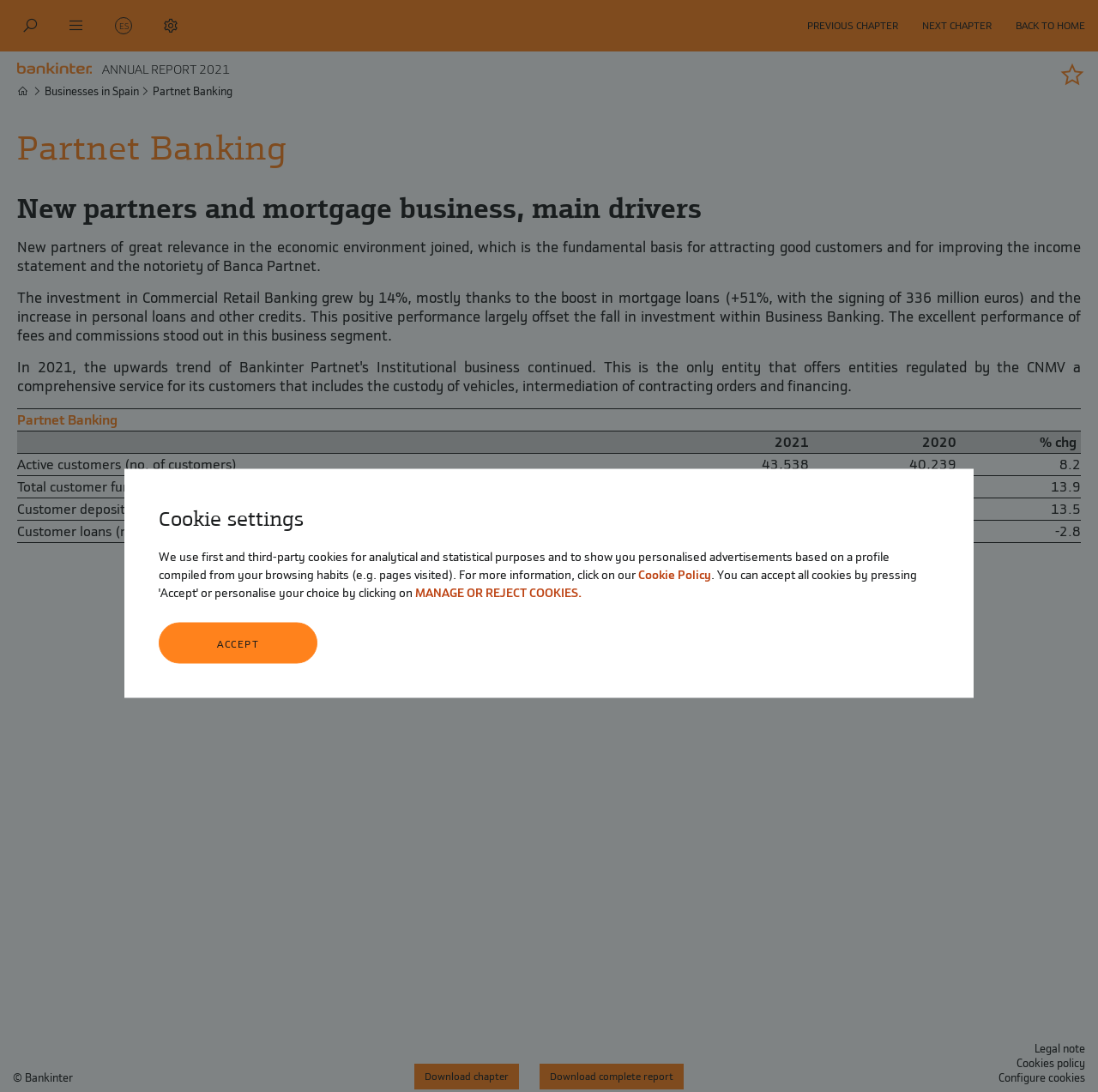Determine the bounding box coordinates for the area that needs to be clicked to fulfill this task: "Click the 'Download chapter' link". The coordinates must be given as four float numbers between 0 and 1, i.e., [left, top, right, bottom].

[0.377, 0.974, 0.473, 0.998]